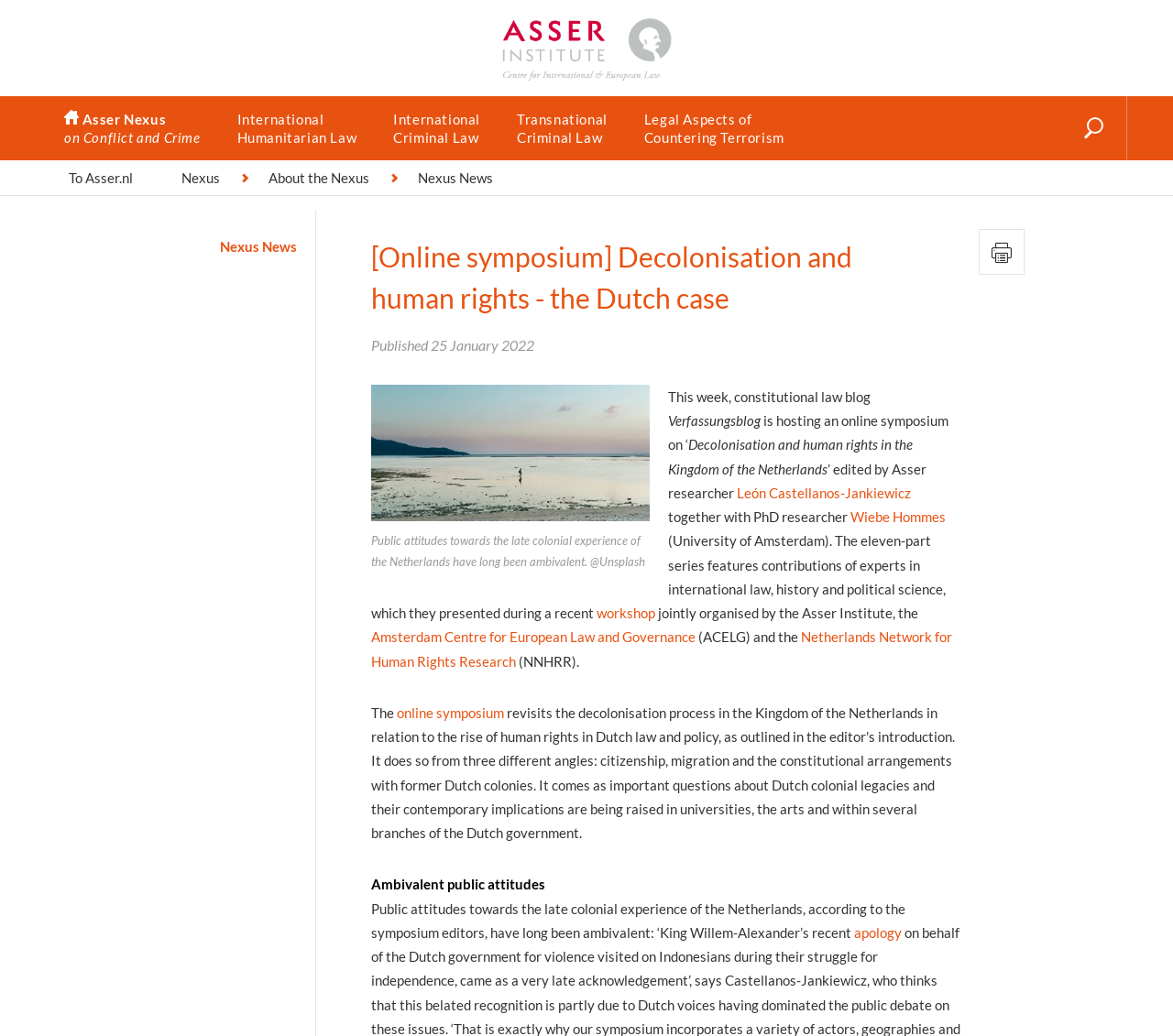What is the topic of the online symposium?
With the help of the image, please provide a detailed response to the question.

I found the heading '[Online symposium] Decolonisation and human rights - the Dutch case' on the webpage, which indicates that the topic of the online symposium is decolonisation and human rights.